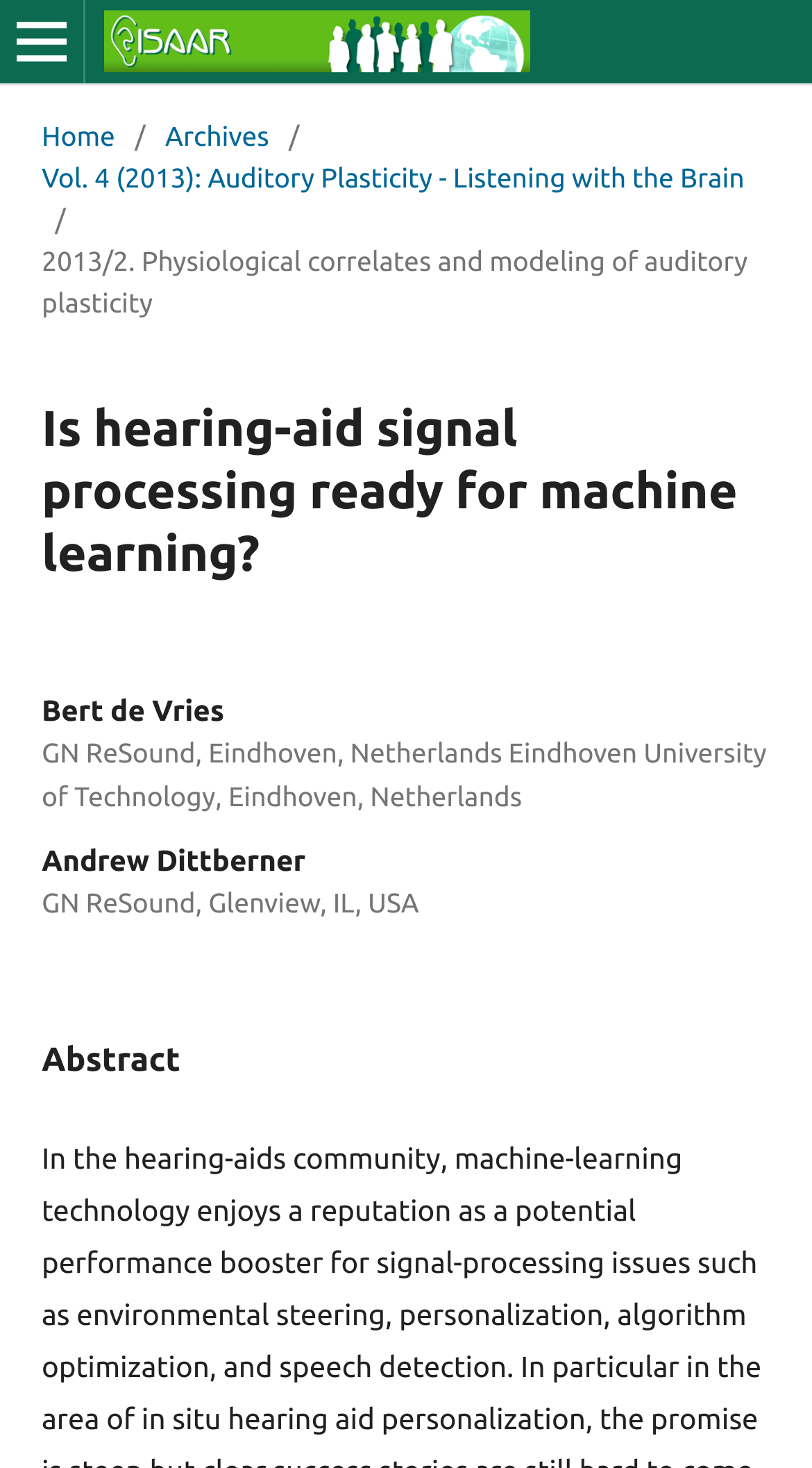What is the topic of the abstract?
Can you offer a detailed and complete answer to this question?

I found the answer by looking at the heading element with the text 'Abstract' and the heading element above it with the text 'Is hearing-aid signal processing ready for machine learning?', indicating that the abstract is about hearing-aid signal processing.